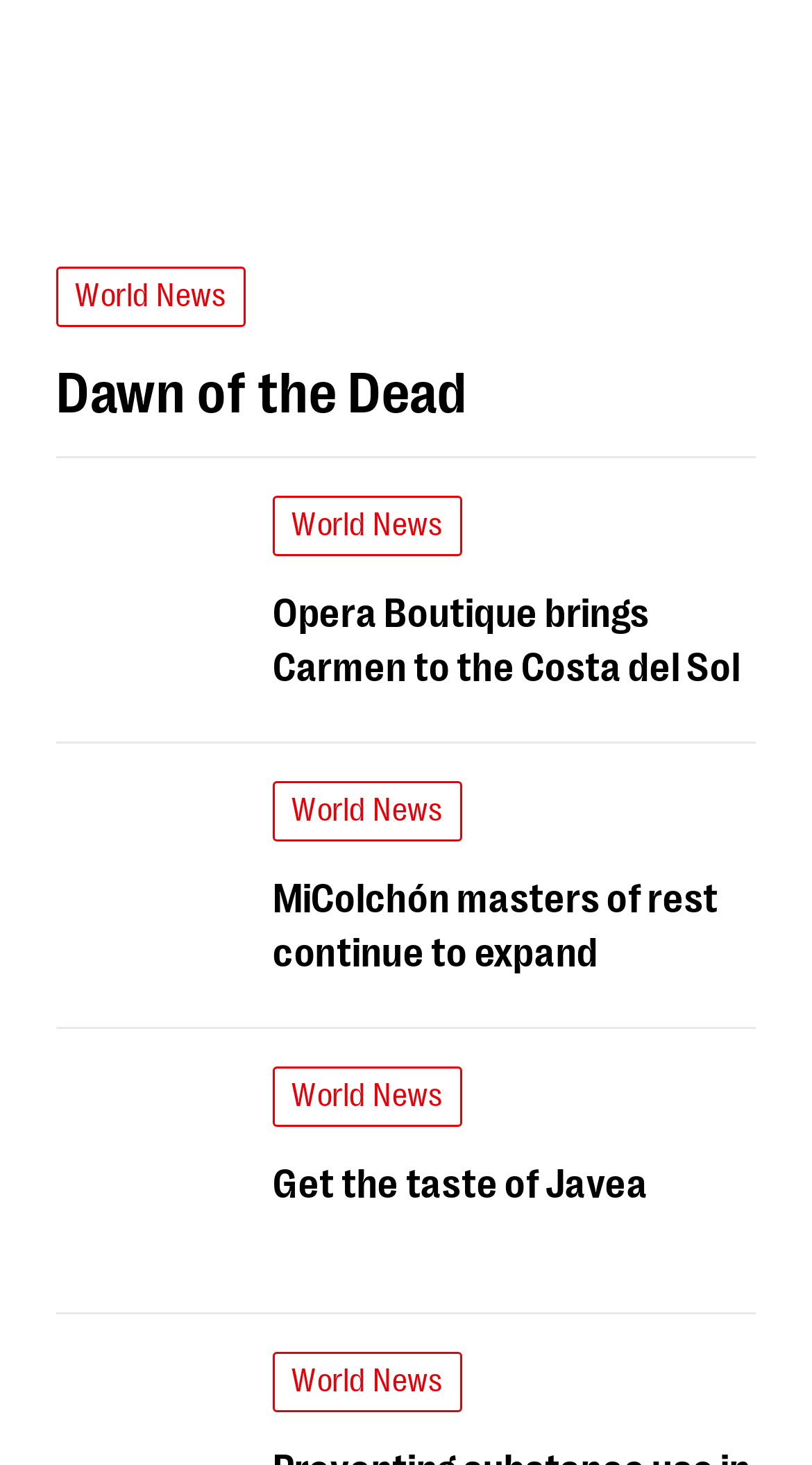Can you find the bounding box coordinates for the element that needs to be clicked to execute this instruction: "Go to the ANGEO homepage"? The coordinates should be given as four float numbers between 0 and 1, i.e., [left, top, right, bottom].

None